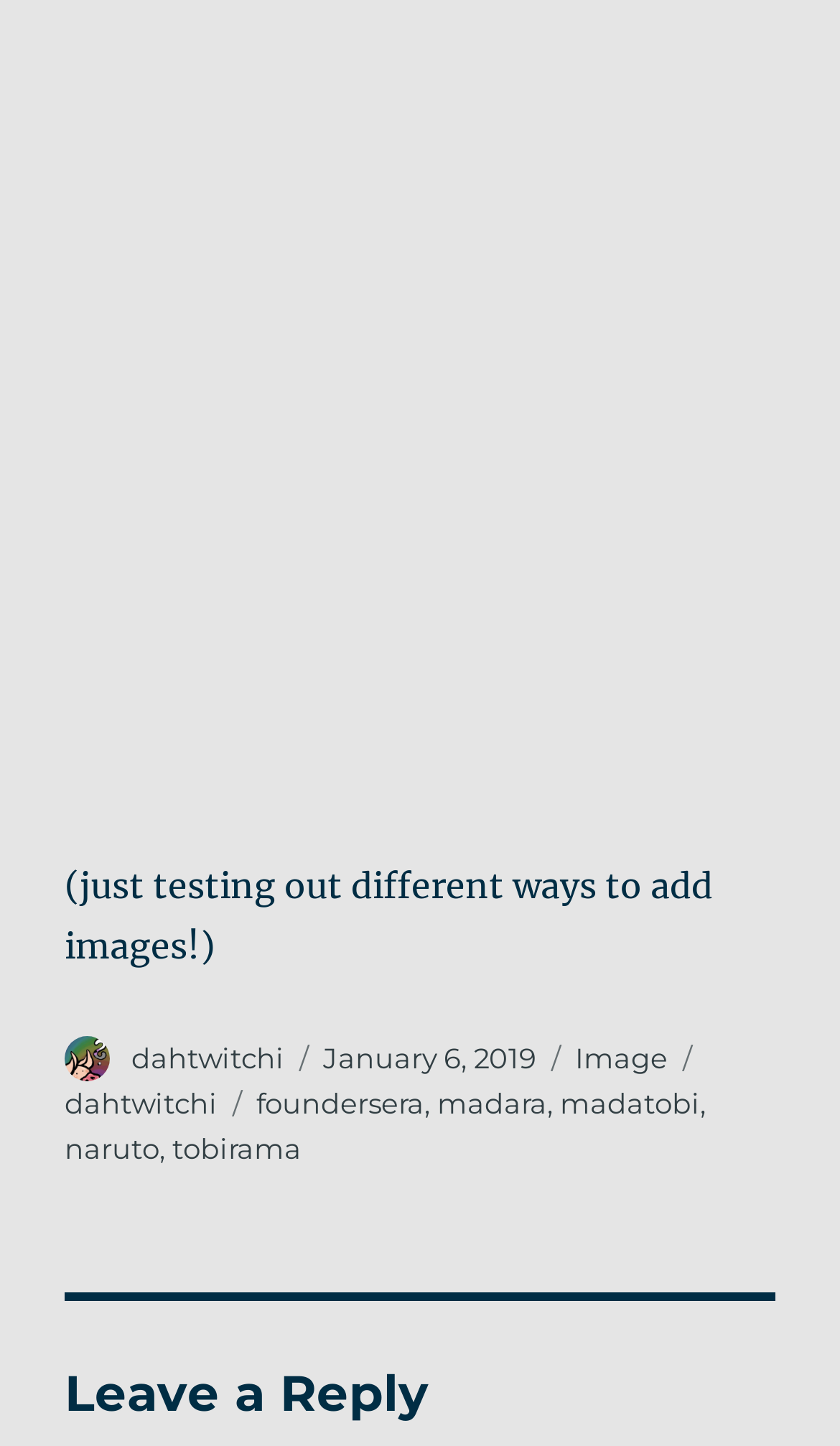Provide the bounding box coordinates of the HTML element this sentence describes: "foundersera".

[0.305, 0.751, 0.505, 0.775]